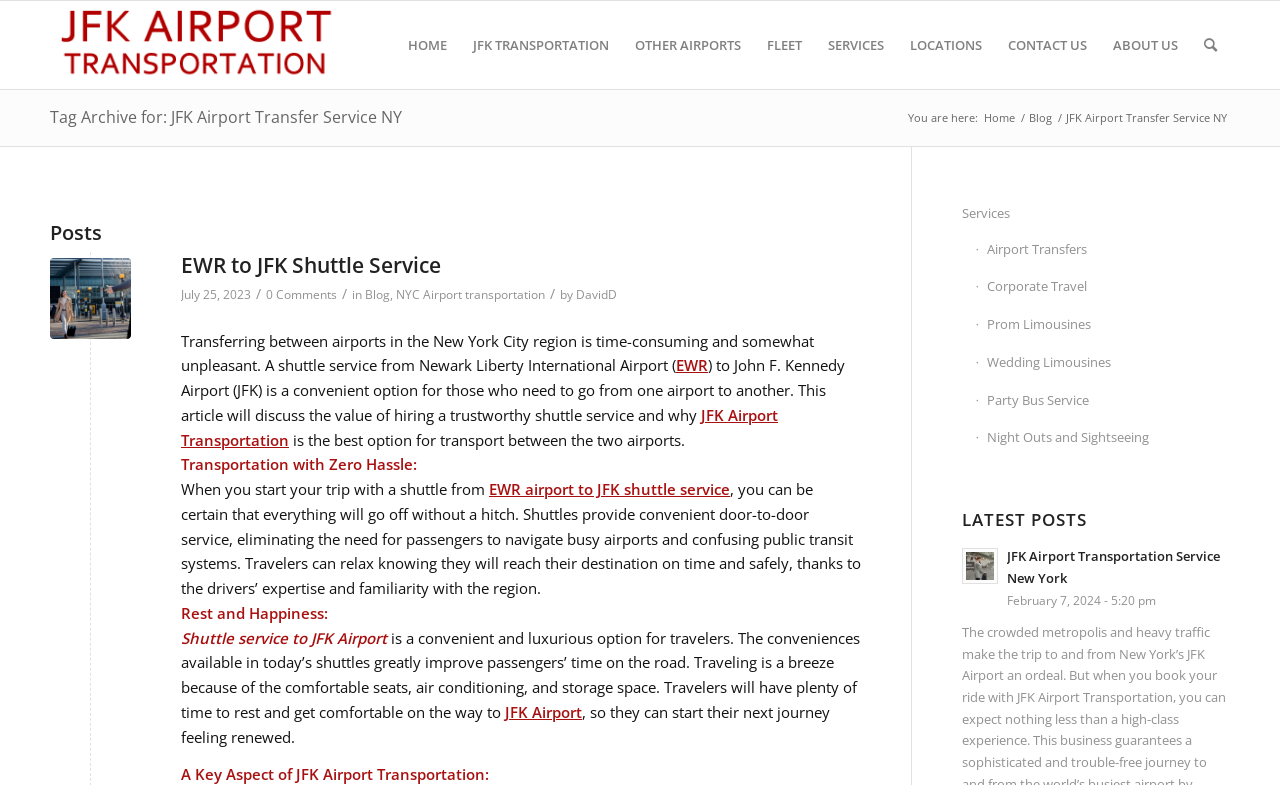Locate the bounding box coordinates of the segment that needs to be clicked to meet this instruction: "View SERVICES".

[0.752, 0.251, 0.961, 0.294]